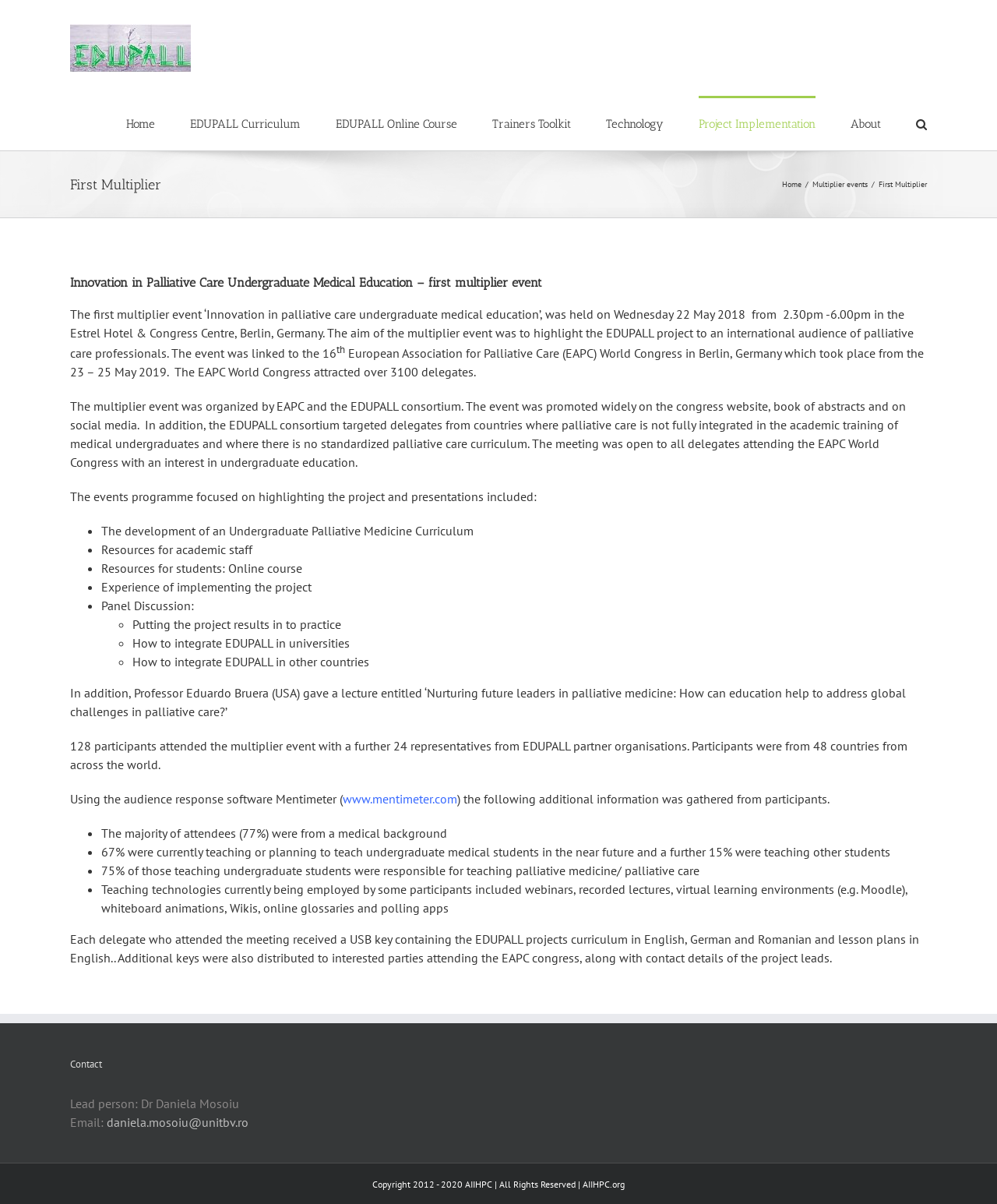Pinpoint the bounding box coordinates of the clickable element needed to complete the instruction: "Search using the search button". The coordinates should be provided as four float numbers between 0 and 1: [left, top, right, bottom].

[0.919, 0.08, 0.93, 0.125]